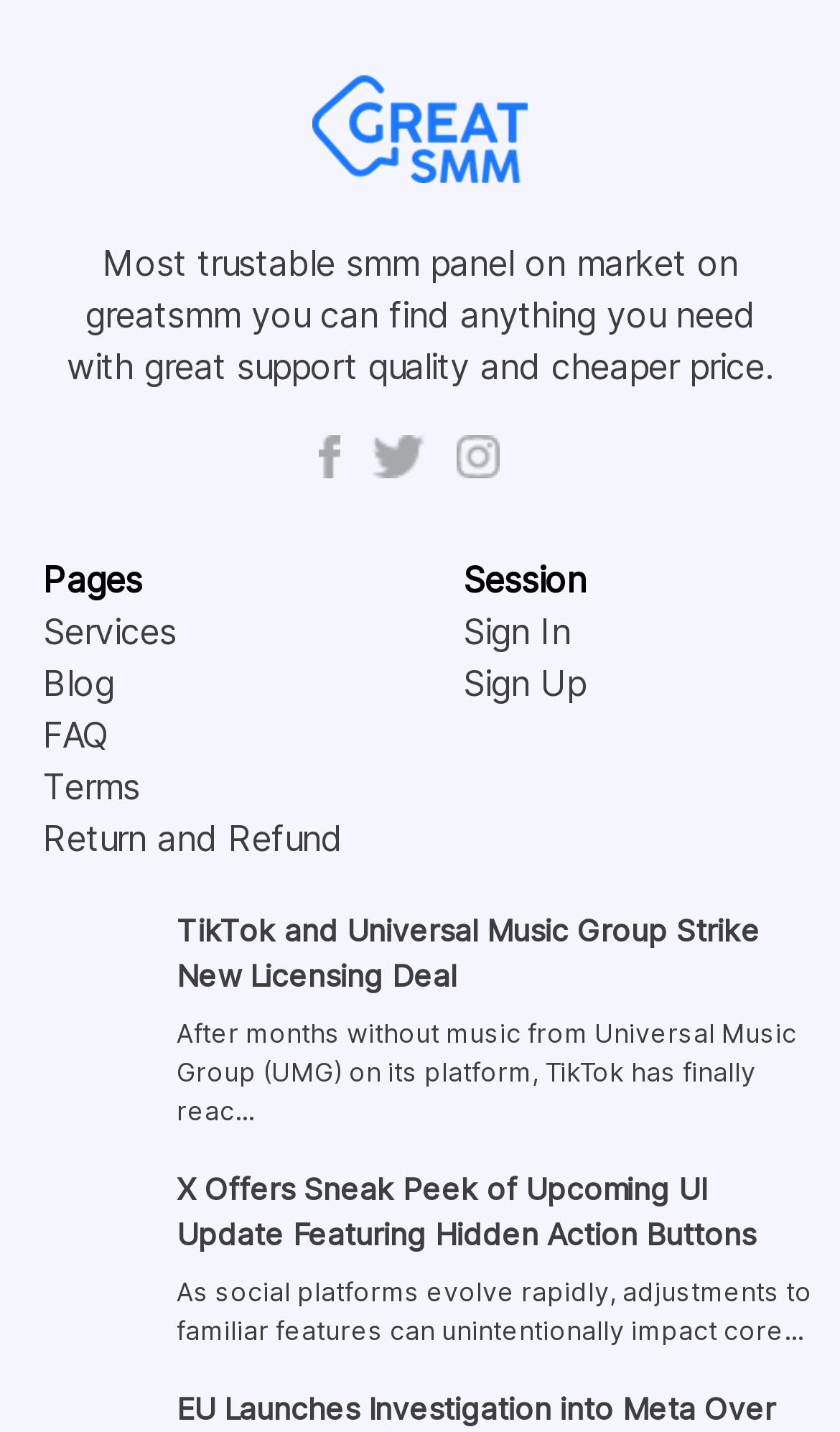Give a one-word or short phrase answer to this question: 
What is the name of the website?

GreatSMM